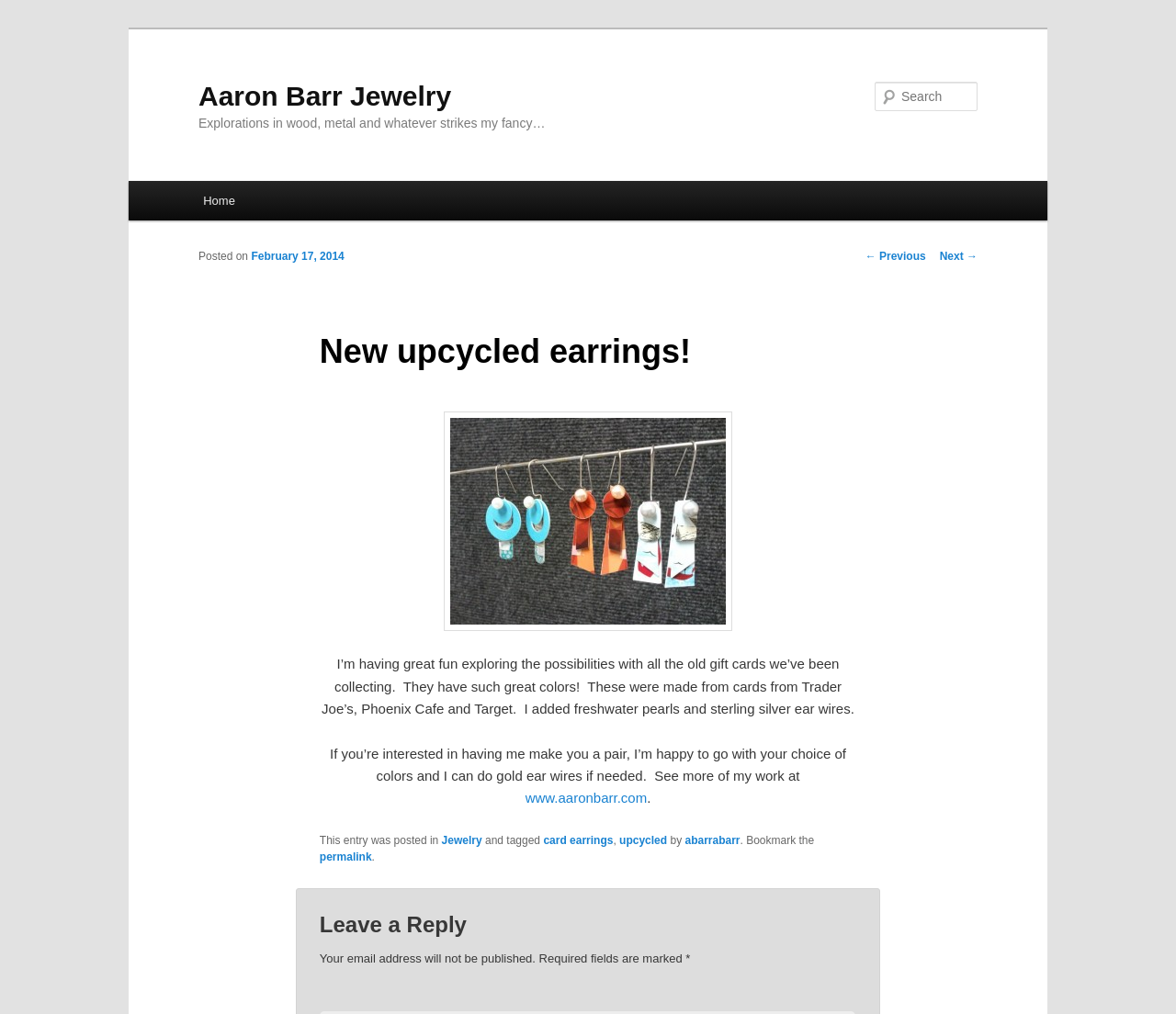Answer in one word or a short phrase: 
What is the purpose of the search box?

To search the website